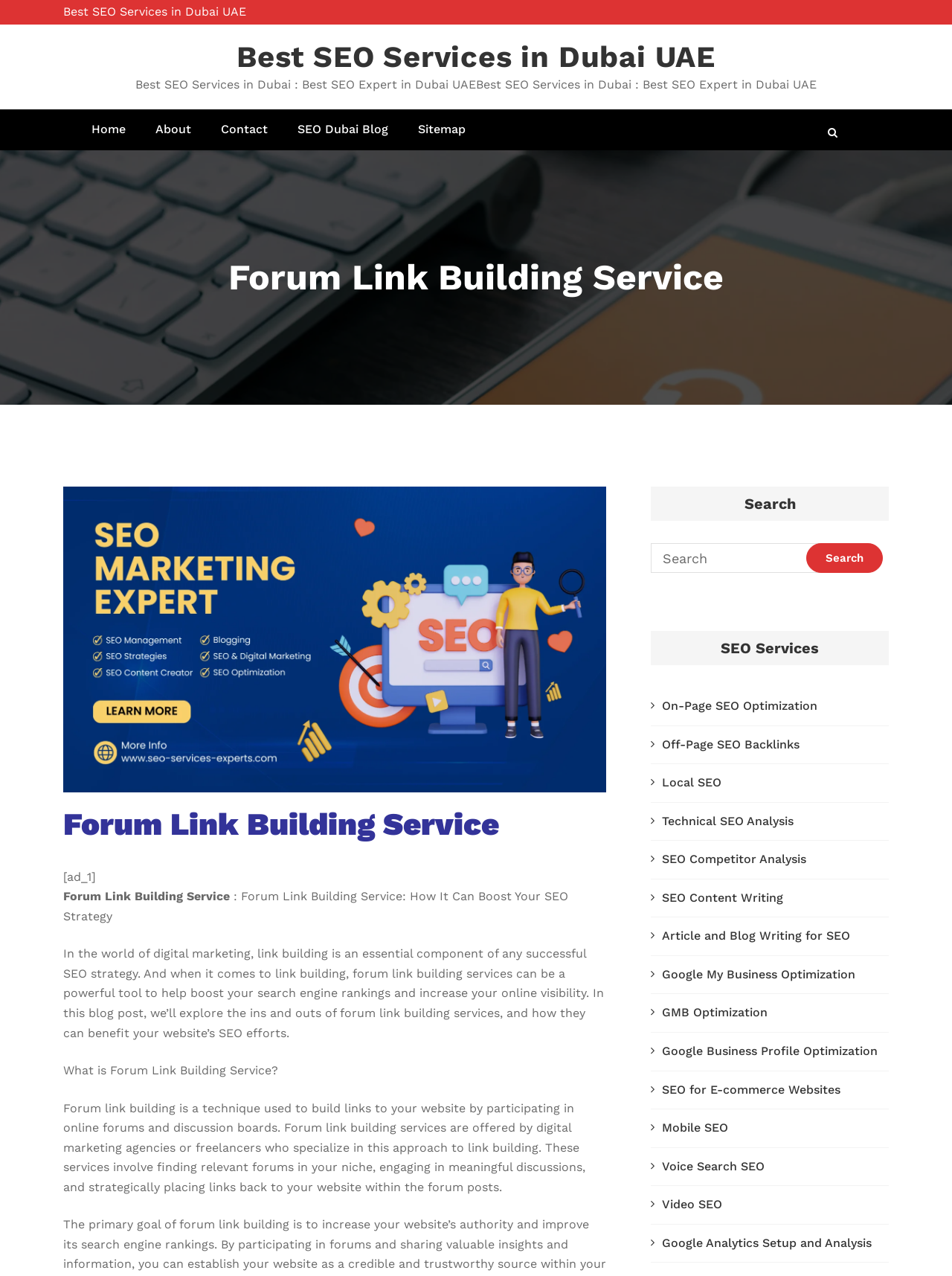Determine the webpage's heading and output its text content.

Forum Link Building Service